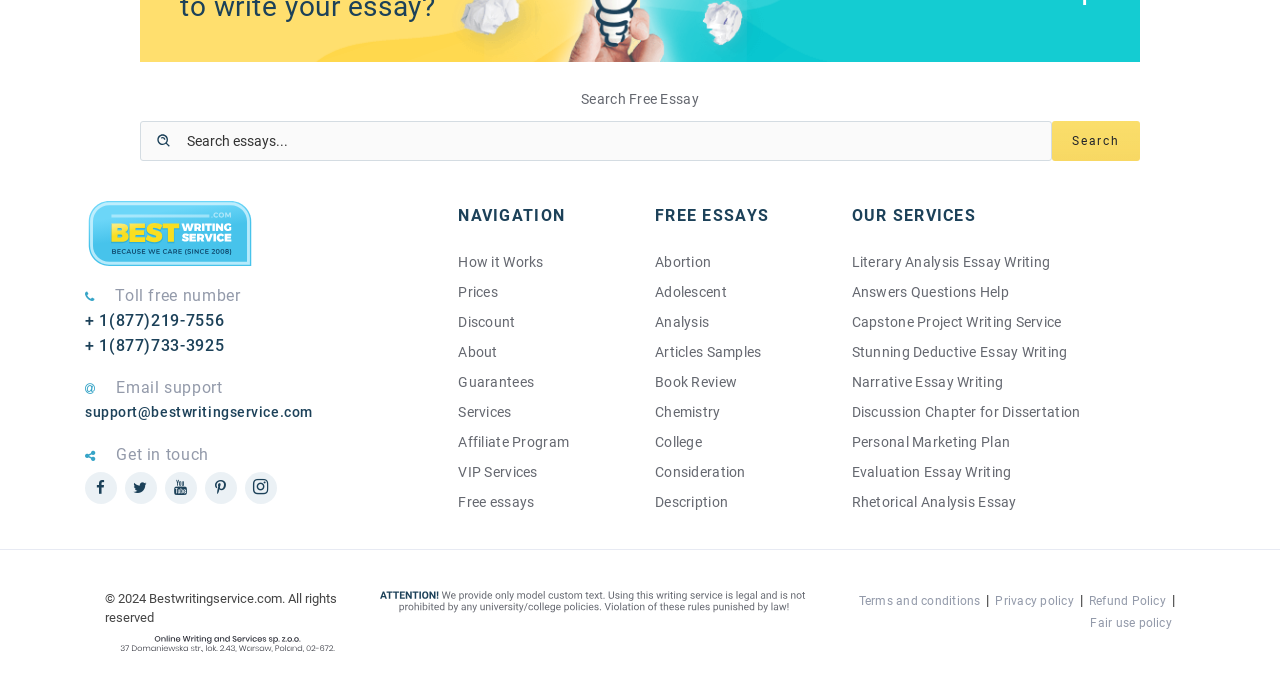Given the webpage screenshot, identify the bounding box of the UI element that matches this description: "Personal Marketing Plan".

[0.665, 0.617, 0.872, 0.65]